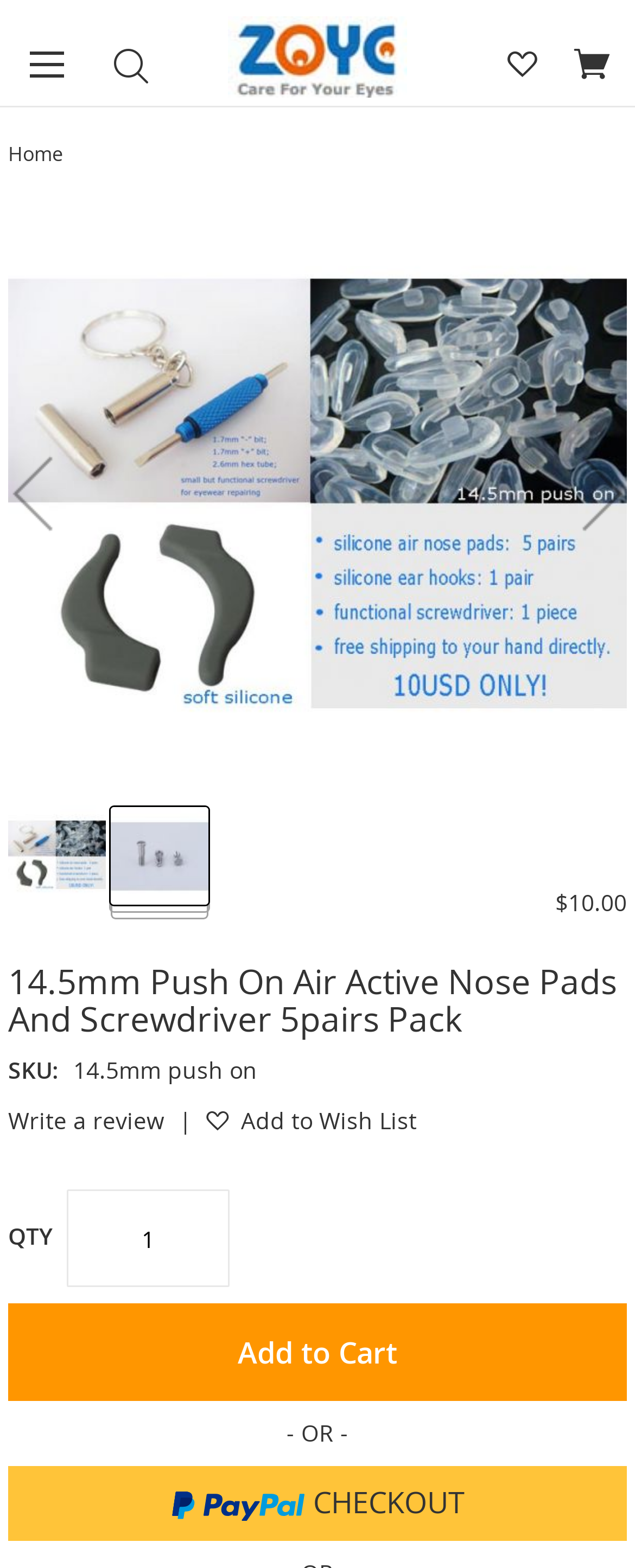Find the bounding box coordinates of the UI element according to this description: "About Frank Gruber".

None